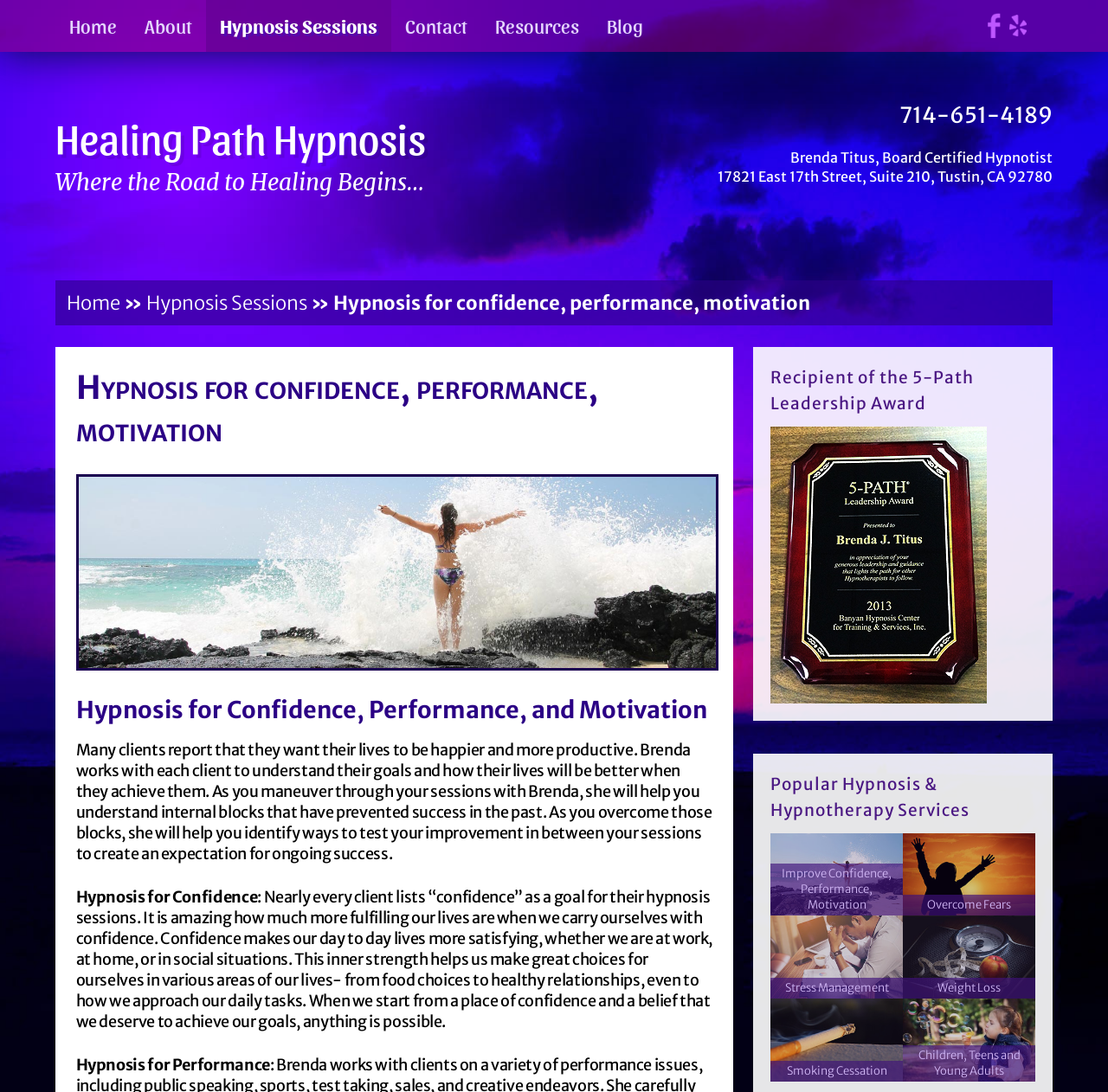Look at the image and write a detailed answer to the question: 
What is the main topic of the webpage?

I found the answer by looking at the heading element with the text 'Hypnosis for confidence, performance, motivation' at coordinates [0.068, 0.336, 0.644, 0.414]. This text is likely to be the main topic of the webpage.